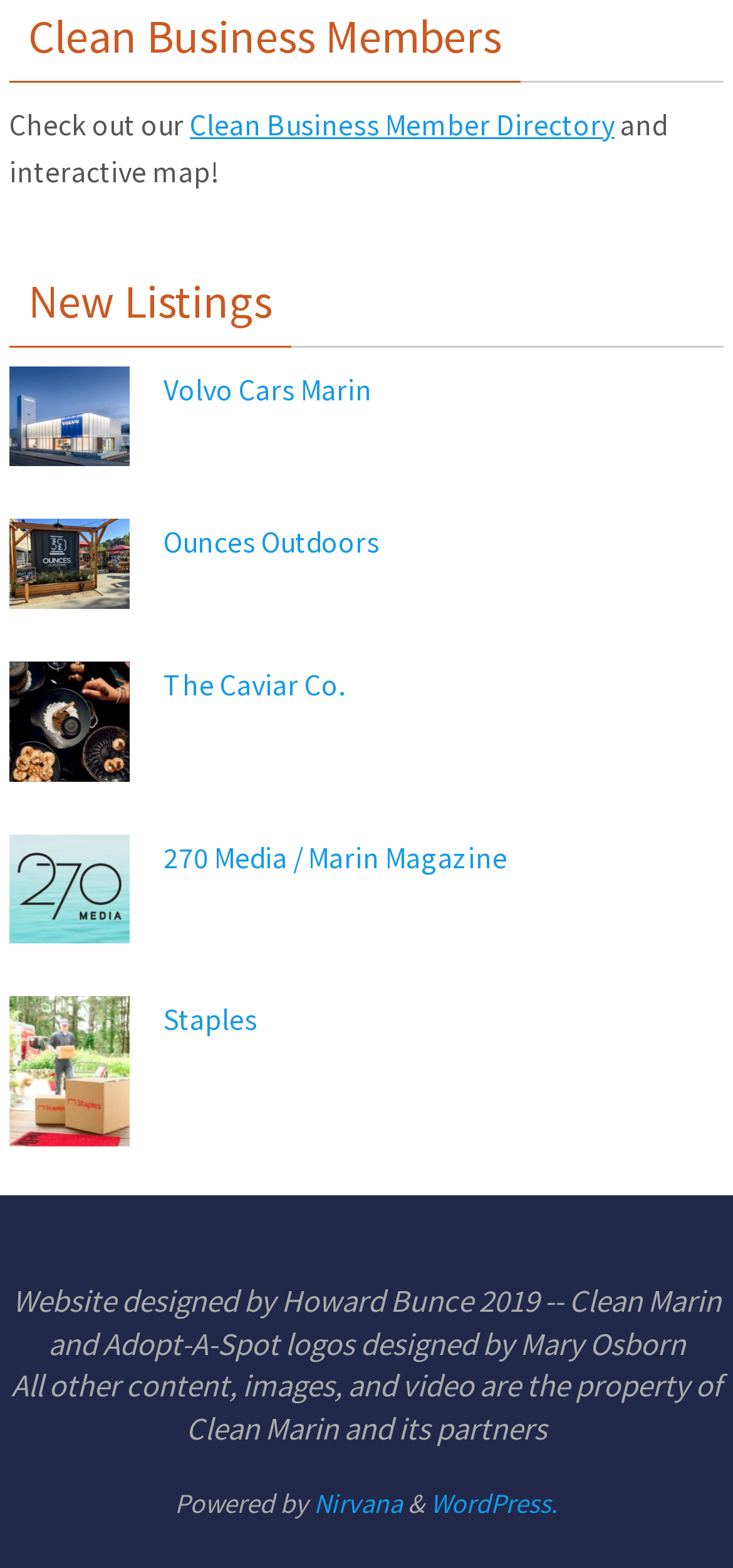How many business listings are shown?
Please interpret the details in the image and answer the question thoroughly.

I counted the number of links with accompanying images, which are Volvo Cars Marin, Ounces Outdoors, The Caviar Co., 270 Media / Marin Magazine, Staples, and found 8 business listings.